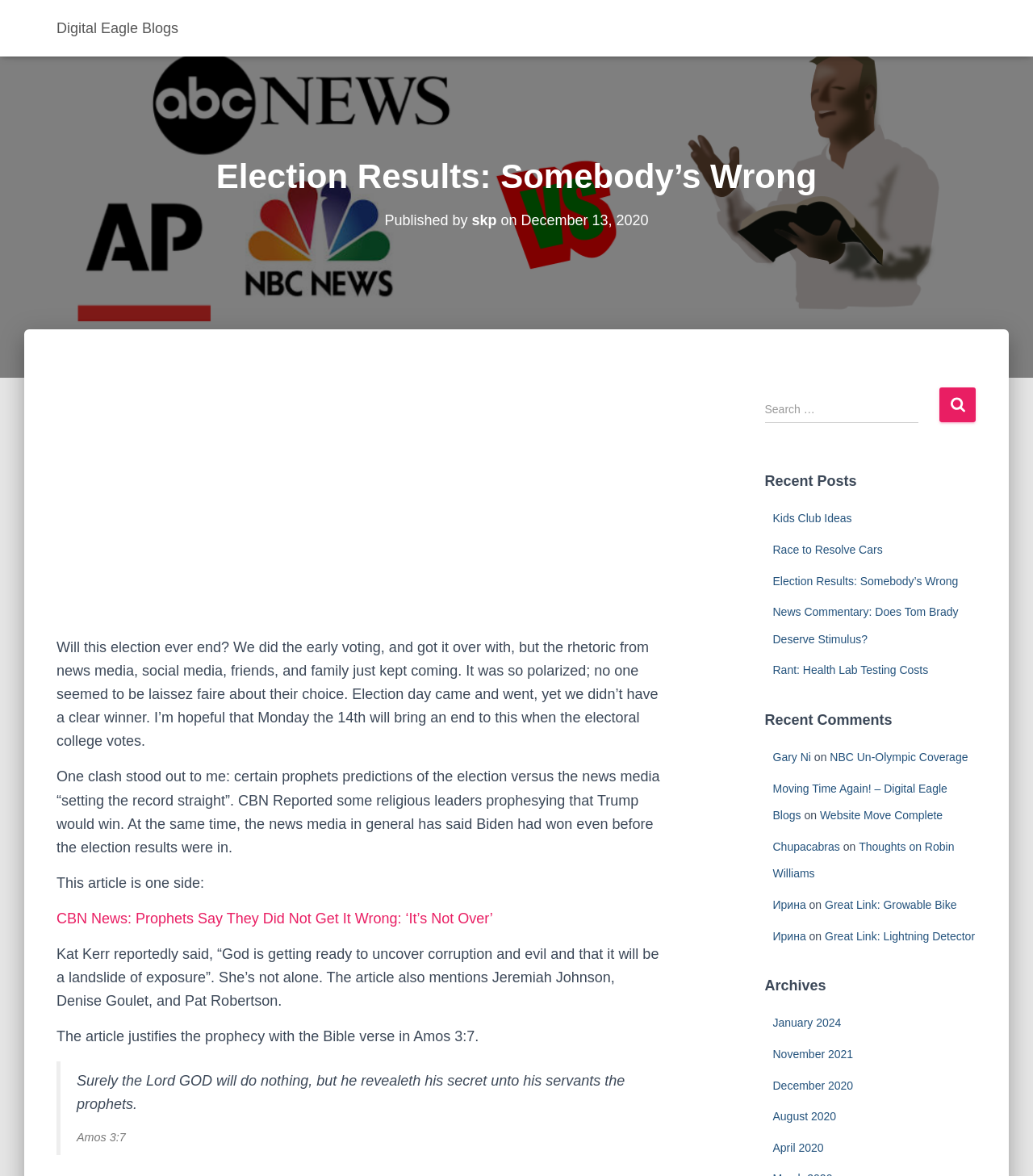Locate the bounding box coordinates of the clickable area to execute the instruction: "View recent posts". Provide the coordinates as four float numbers between 0 and 1, represented as [left, top, right, bottom].

[0.74, 0.4, 0.945, 0.42]